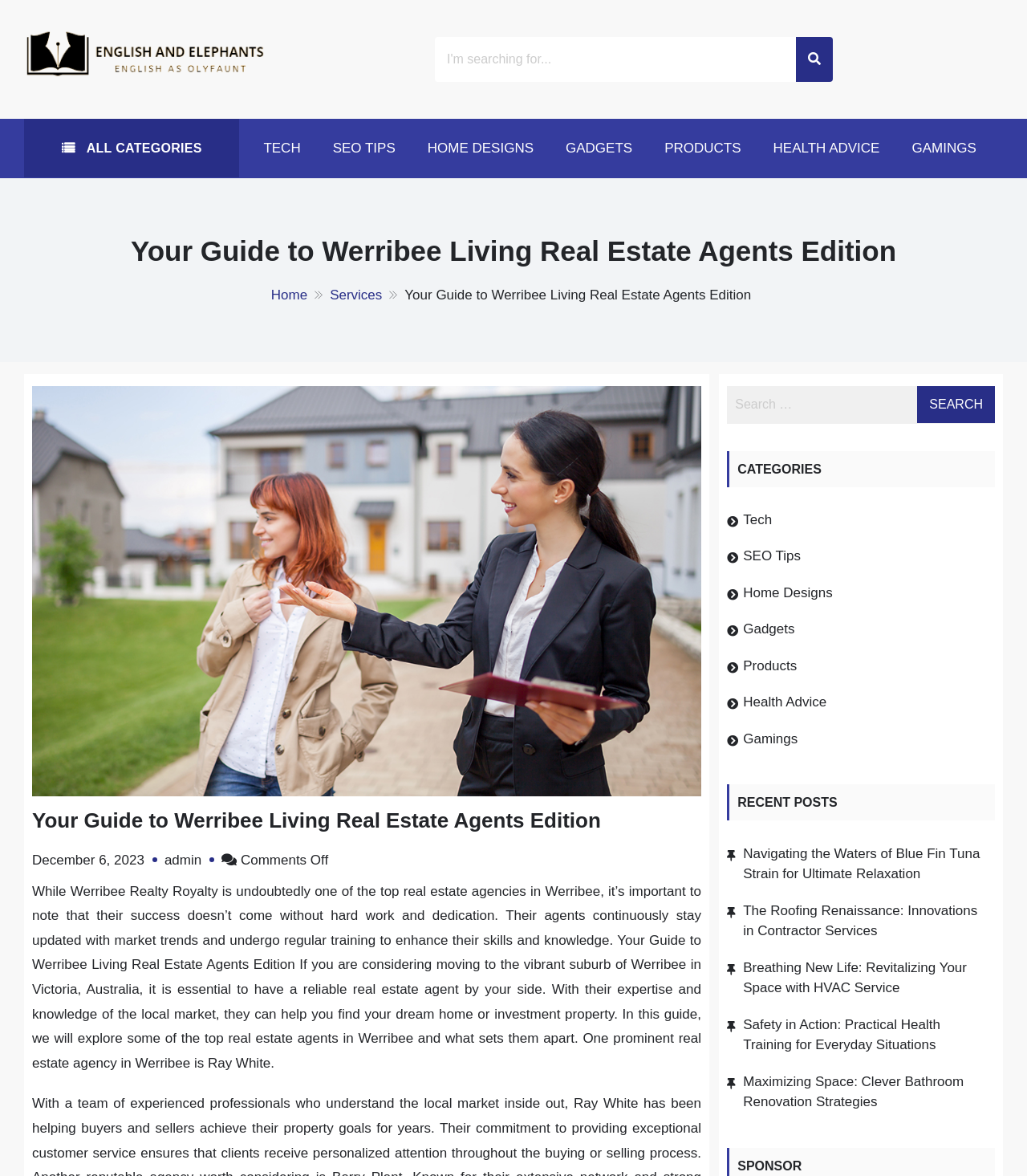From the webpage screenshot, predict the bounding box coordinates (top-left x, top-left y, bottom-right x, bottom-right y) for the UI element described here: parent_node: English And Elephants

[0.023, 0.024, 0.258, 0.067]